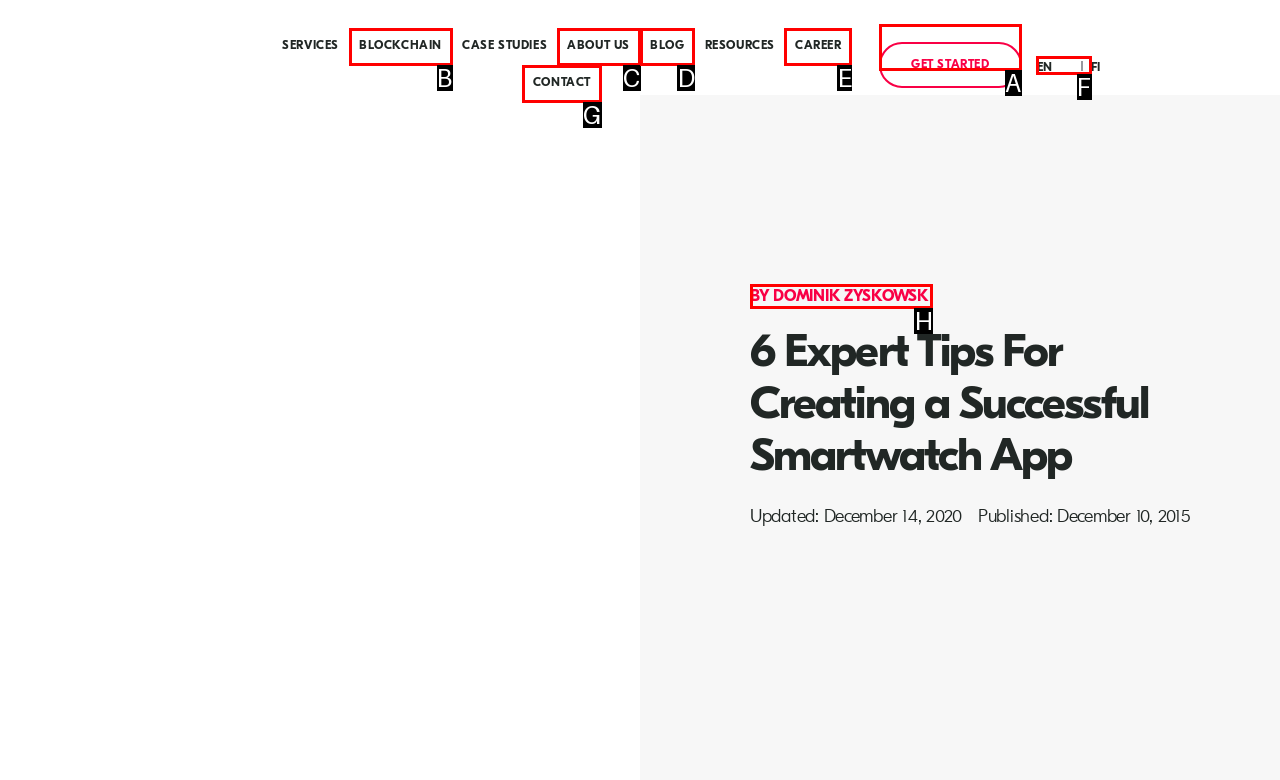Choose the letter of the element that should be clicked to complete the task: Search for something
Answer with the letter from the possible choices.

None